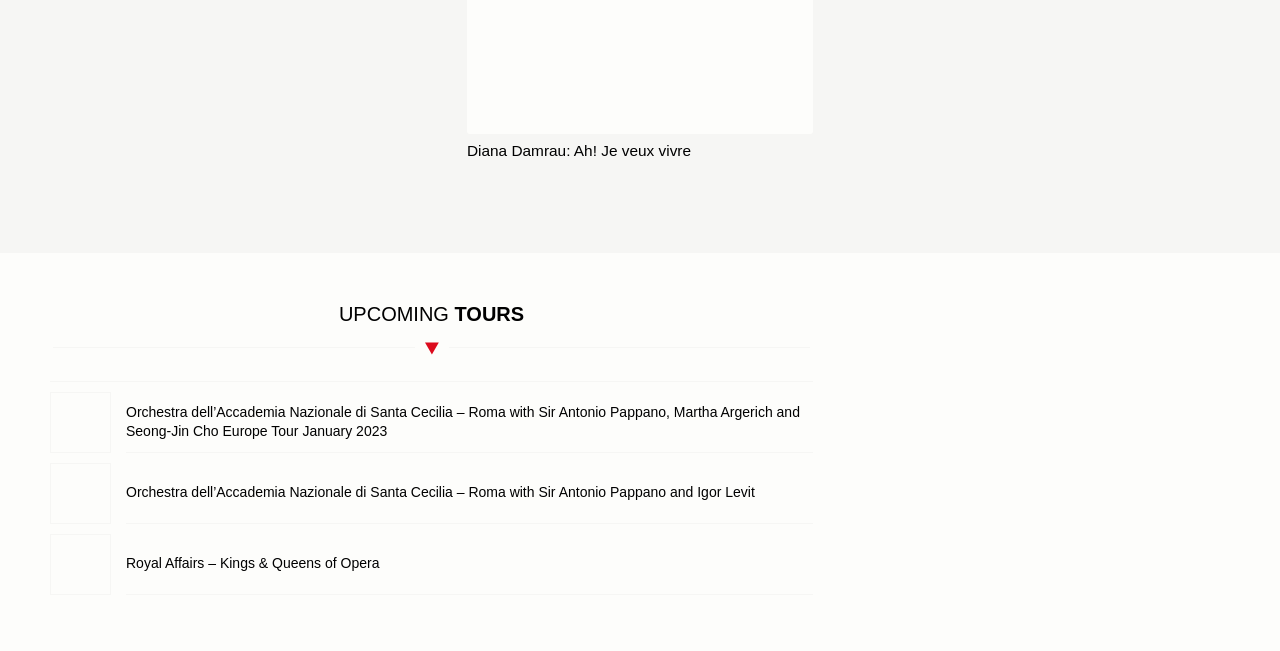Observe the image and answer the following question in detail: What is the title of the first upcoming tour?

I looked at the first article element and found the heading element with the title of the first upcoming tour.